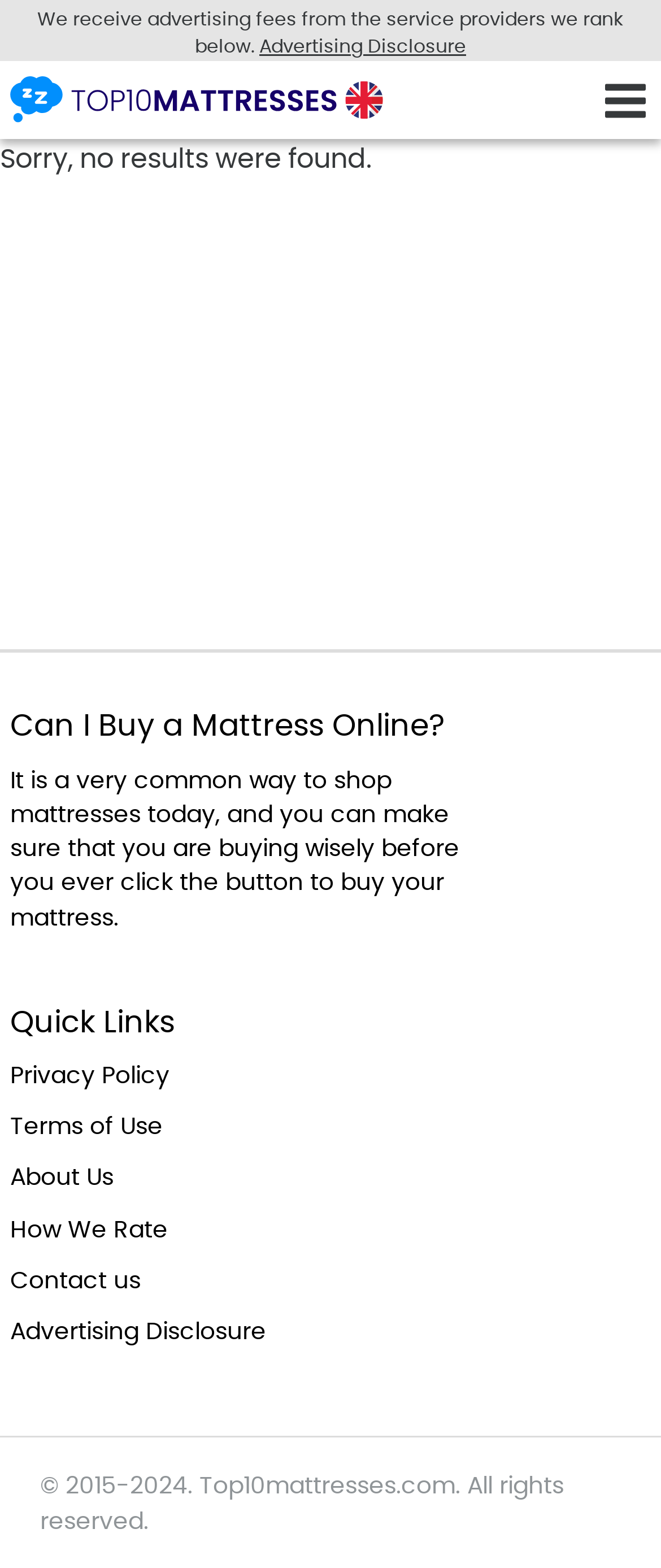What is the copyright year of this website?
With the help of the image, please provide a detailed response to the question.

The footer of the webpage contains a copyright notice that states '© 2015-2024. Top10mattresses.com. All rights reserved.' This indicates that the copyright year of this website is between 2015 and 2024.